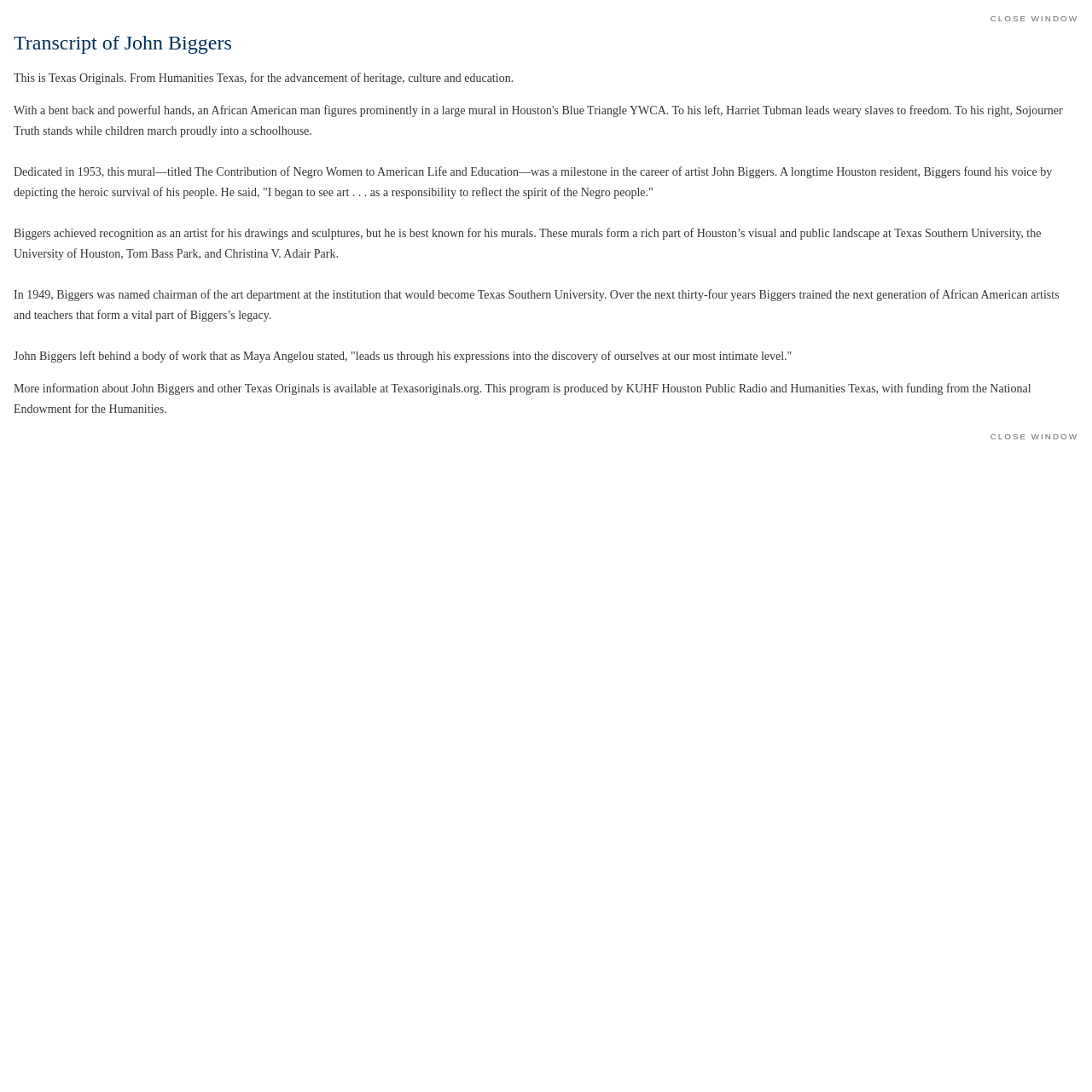Produce a meticulous description of the webpage.

The webpage is about the transcript of John Biggers, an artist, and is provided by Humanities Texas. At the top, there is a "CLOSE WINDOW" link, followed by a heading that reads "Transcript of John Biggers". Below the heading, there is a brief introduction to "This is Texas Originals", a program from Humanities Texas.

The main content of the webpage is a series of paragraphs that describe John Biggers' life and career as an artist. The first paragraph explains how Biggers found his voice as an artist by depicting the heroic survival of his people. The second paragraph discusses his recognition as an artist, particularly for his murals, which are a significant part of Houston's visual landscape.

The third paragraph describes Biggers' role as the chairman of the art department at Texas Southern University, where he trained the next generation of African American artists and teachers. The fourth paragraph quotes Maya Angelou, praising Biggers' work for leading people to discover themselves at an intimate level.

At the bottom of the page, there is another "CLOSE WINDOW" link, followed by a paragraph that provides more information about John Biggers and the "Texas Originals" program, including a link to the program's website and credits for the production.